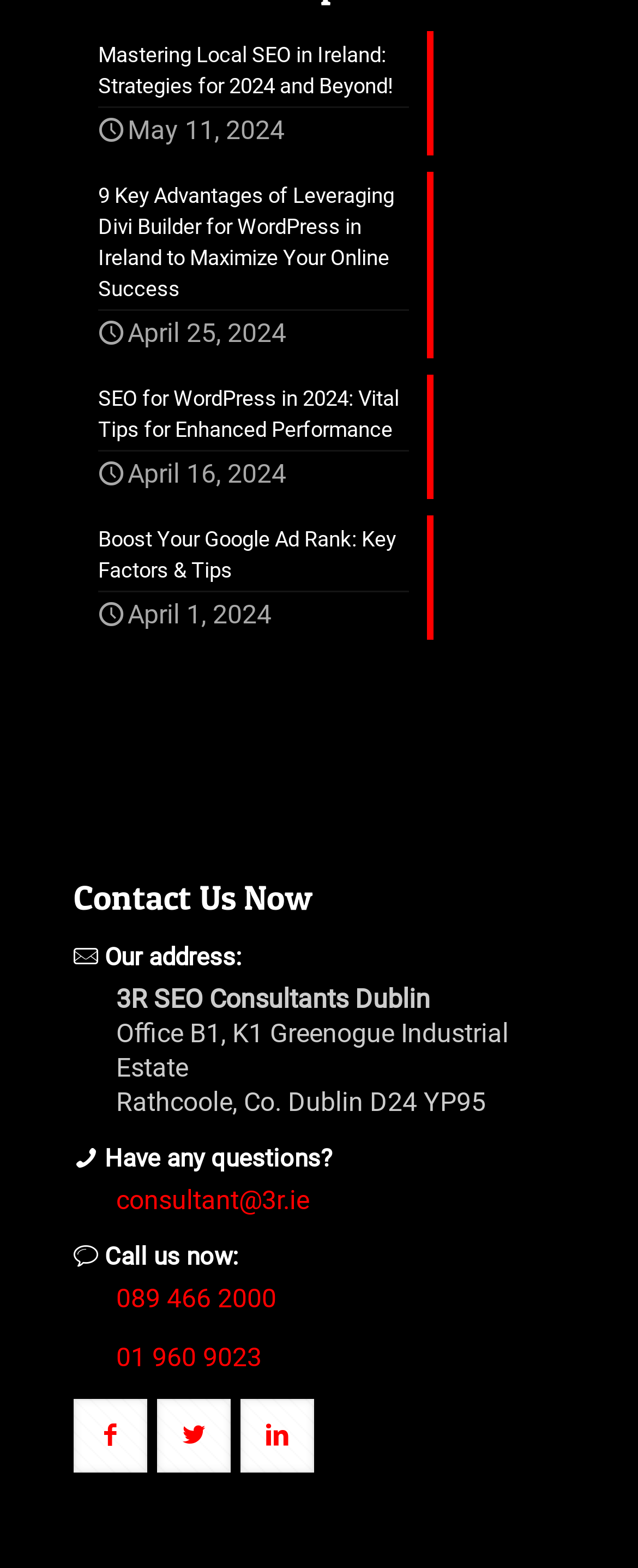Please identify the bounding box coordinates of the area I need to click to accomplish the following instruction: "Call the office using the '089 466 2000' phone number".

[0.182, 0.818, 0.433, 0.838]